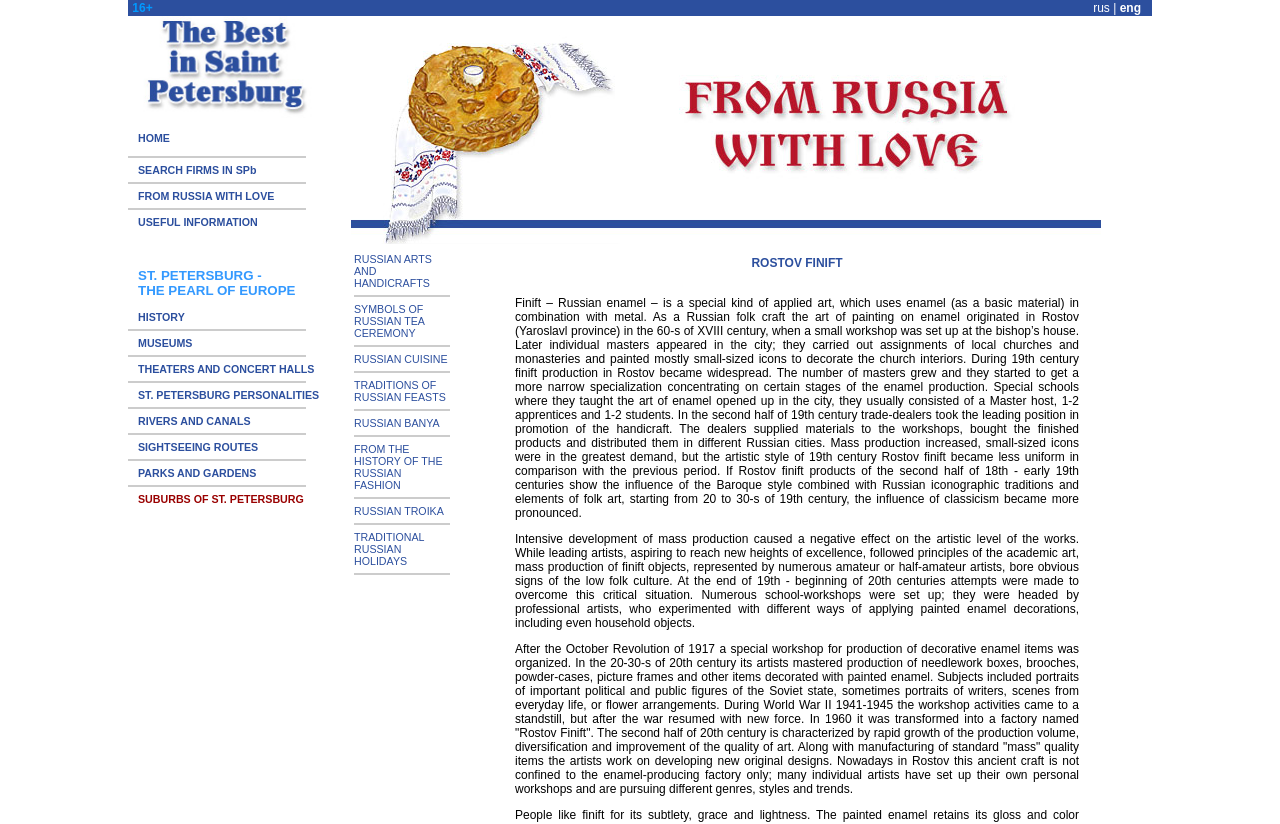Locate the bounding box coordinates of the element that needs to be clicked to carry out the instruction: "Explore the history of Russian fashion". The coordinates should be given as four float numbers ranging from 0 to 1, i.e., [left, top, right, bottom].

[0.277, 0.538, 0.346, 0.596]